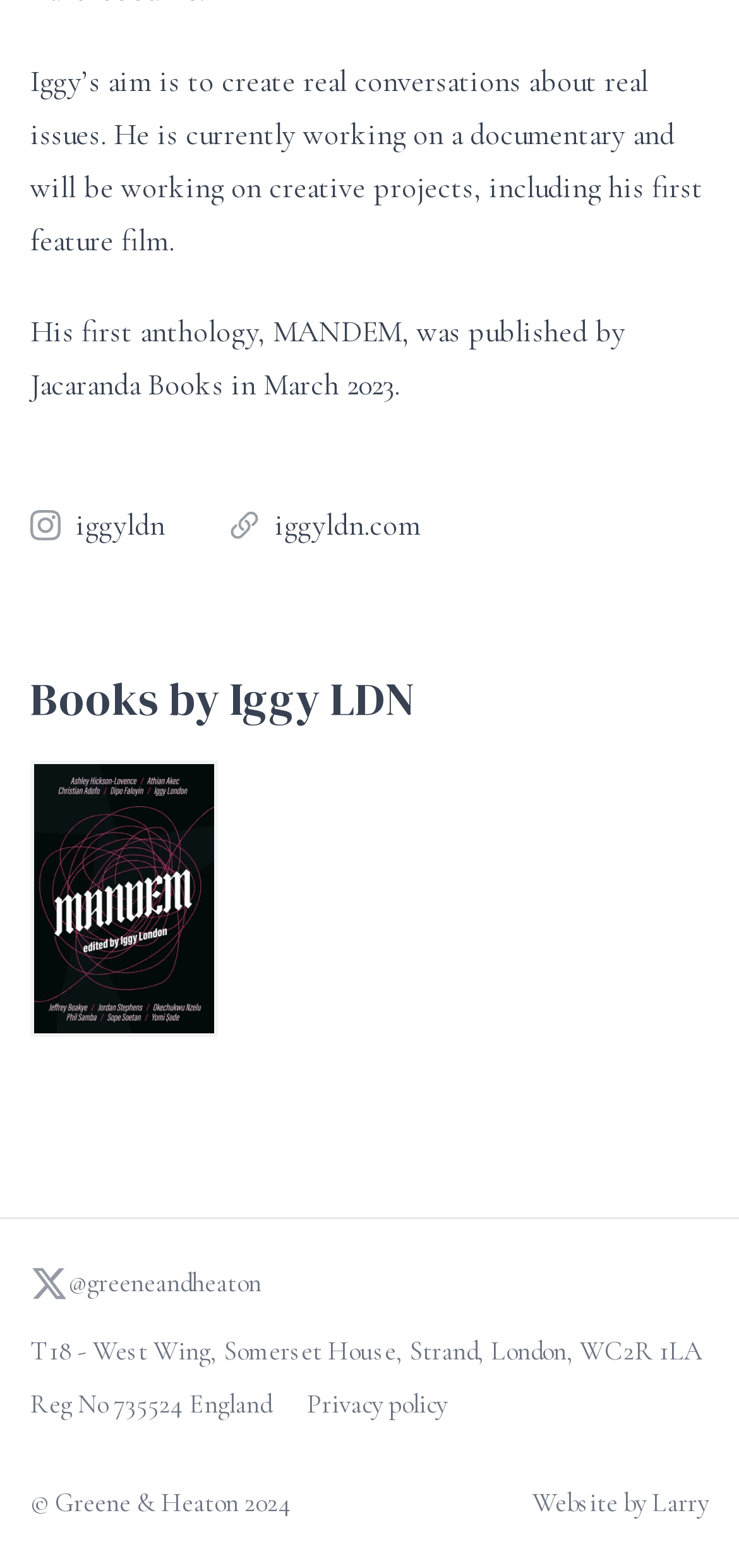Predict the bounding box for the UI component with the following description: "iggyldn.com".

[0.285, 0.32, 0.595, 0.349]